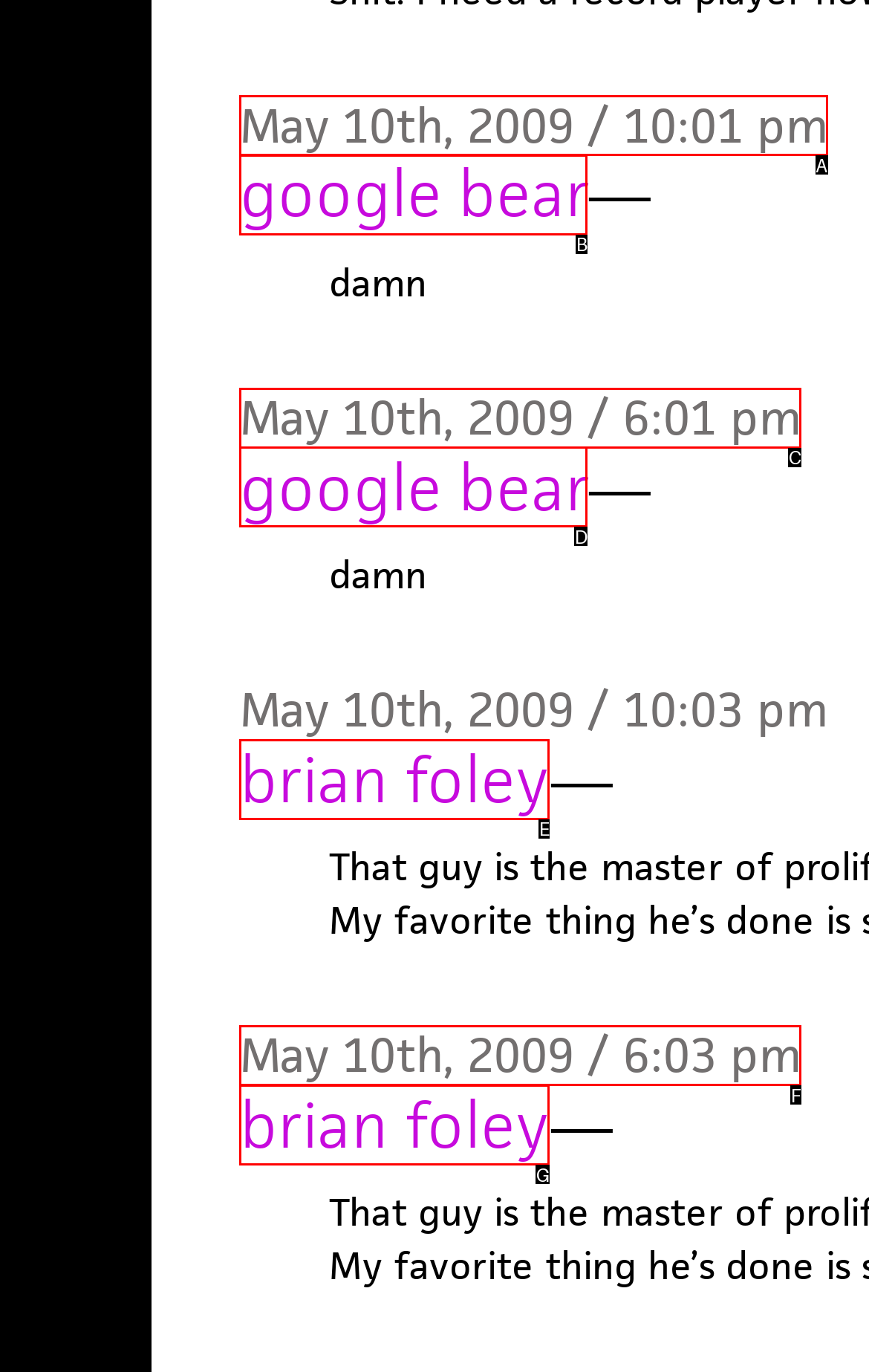Find the HTML element that suits the description: brian foley
Indicate your answer with the letter of the matching option from the choices provided.

E